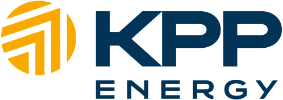Generate an elaborate description of what you see in the image.

The image features the logo of KPP Energy, prominently displaying their brand identity. The logo incorporates dynamic geometric shapes in orange and blue hues, signifying energy and innovation. The design reflects KPP Energy's commitment to providing sustainable and community-focused energy solutions. This logo is vital for recognizing KPP Energy as a partner in initiatives like solar and battery projects, underscoring their role in advancing renewable energy within the community.